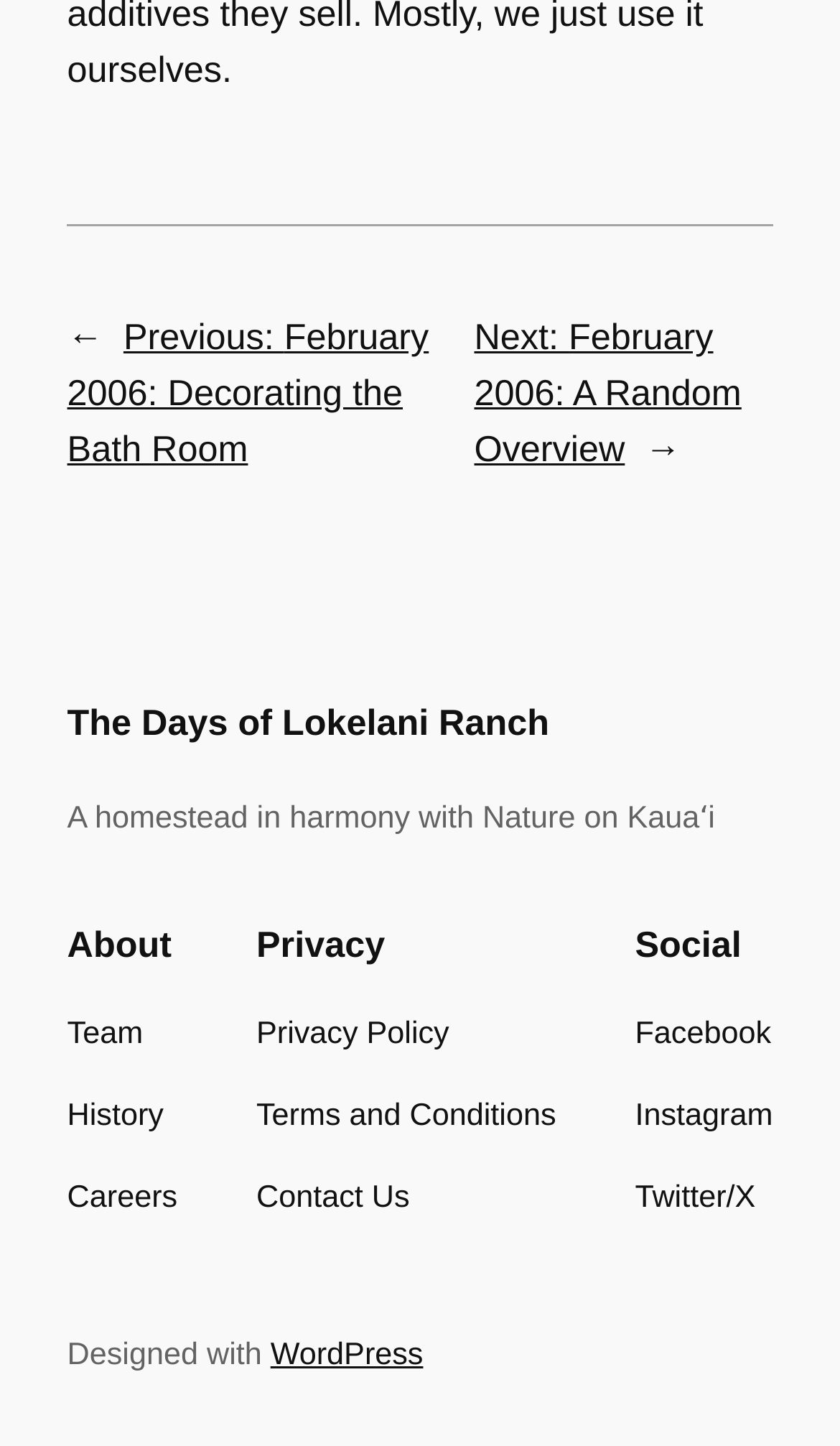Determine the bounding box coordinates (top-left x, top-left y, bottom-right x, bottom-right y) of the UI element described in the following text: The Days of Lokelani Ranch

[0.08, 0.486, 0.654, 0.515]